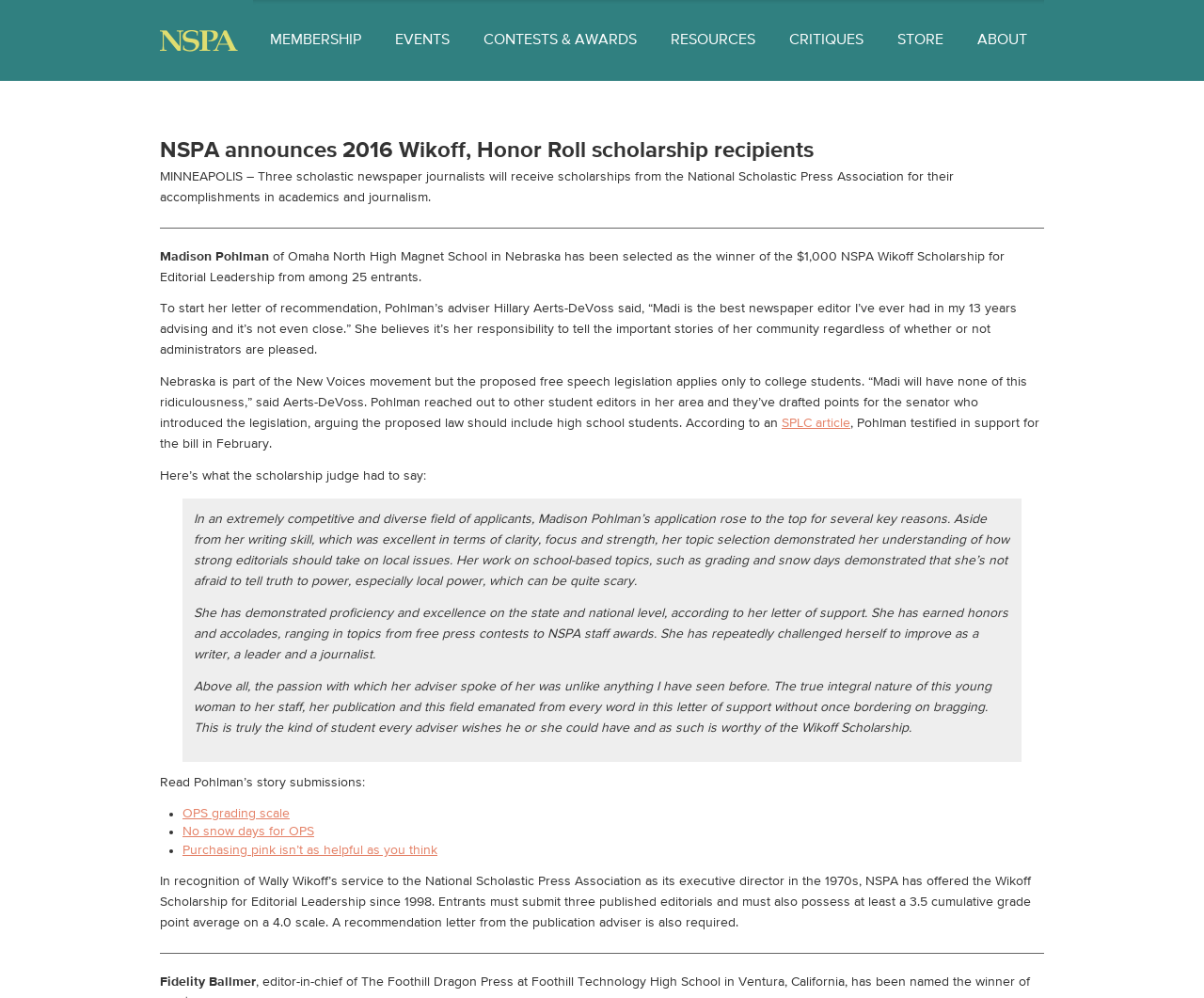Produce an extensive caption that describes everything on the webpage.

The webpage is about the National Scholastic Press Association (NSPA) announcing the 2016 Wikoff and Honor Roll scholarship recipients. At the top, there is a heading with the organization's name, "NSPA", and a navigation menu with links to "MEMBERSHIP", "EVENTS", "CONTESTS & AWARDS", "RESOURCES", "CRITIQUES", "STORE", and "ABOUT".

Below the navigation menu, there is a main heading that announces the scholarship recipients. The article starts with a brief introduction, stating that three scholastic newspaper journalists will receive scholarships from the NSPA for their accomplishments in academics and journalism.

The first scholarship recipient, Madison Pohlman, is featured prominently. Her name and a brief description of her achievements are presented, followed by a quote from her adviser, Hillary Aerts-DeVoss. The article then describes Pohlman's efforts to advocate for free speech legislation in Nebraska, including a link to an SPLC article.

A blockquote section follows, containing a quote from the scholarship judge, praising Pohlman's writing skills, topic selection, and leadership abilities. The quote highlights Pohlman's passion for journalism and her commitment to telling important stories.

Next, there are links to three story submissions by Pohlman, including editorials on OPS grading scale, no snow days for OPS, and purchasing pink. A brief description of the Wikoff Scholarship for Editorial Leadership is provided, explaining the eligibility criteria and the selection process.

Finally, there is a separator line, followed by a mention of Fidelity Ballmer, although the context is not clear. Overall, the webpage is focused on announcing and celebrating the achievements of the scholarship recipients, particularly Madison Pohlman.